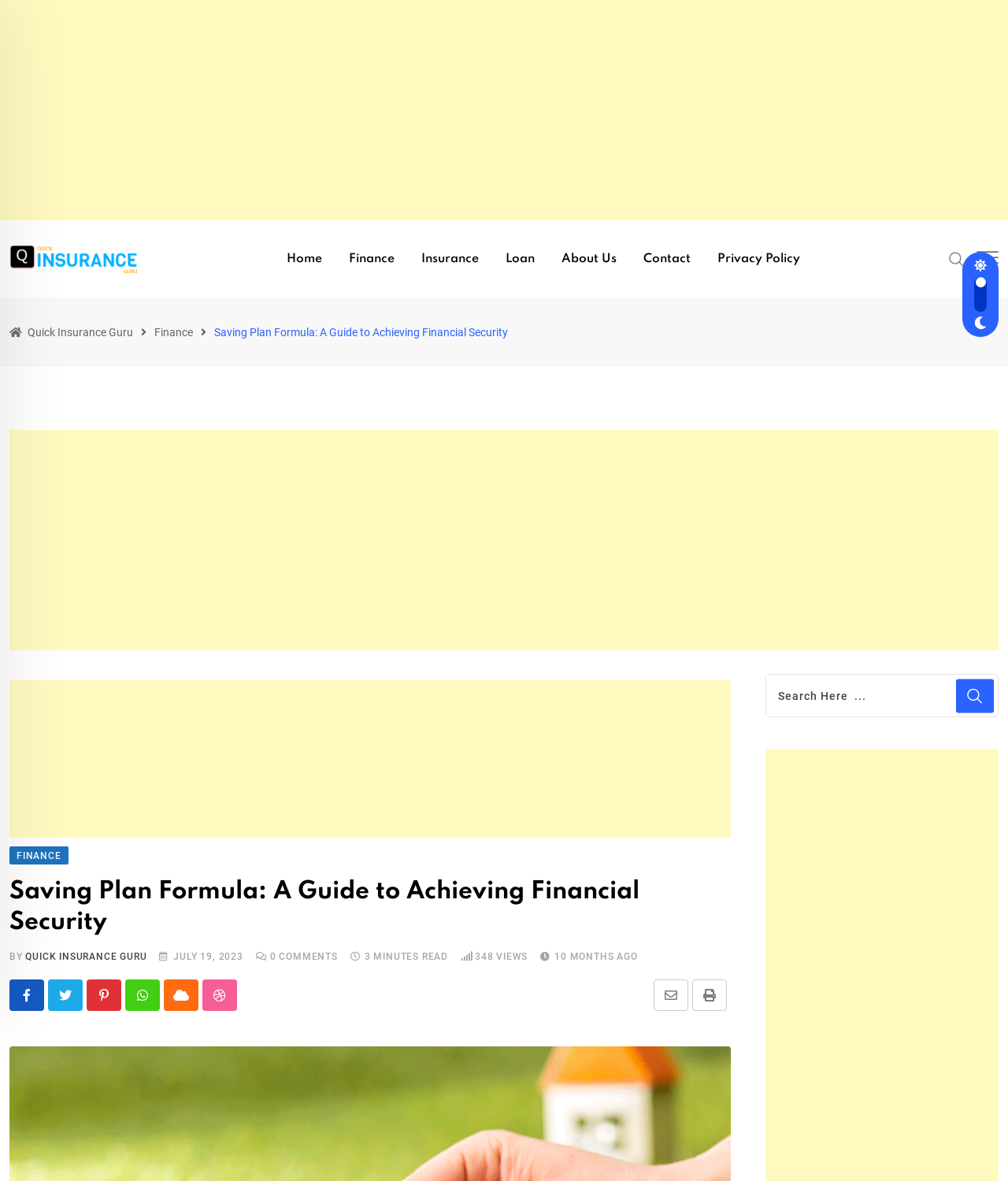Locate the bounding box of the UI element defined by this description: "name="s" placeholder="Search Here ..."". The coordinates should be given as four float numbers between 0 and 1, formatted as [left, top, right, bottom].

[0.764, 0.575, 0.986, 0.603]